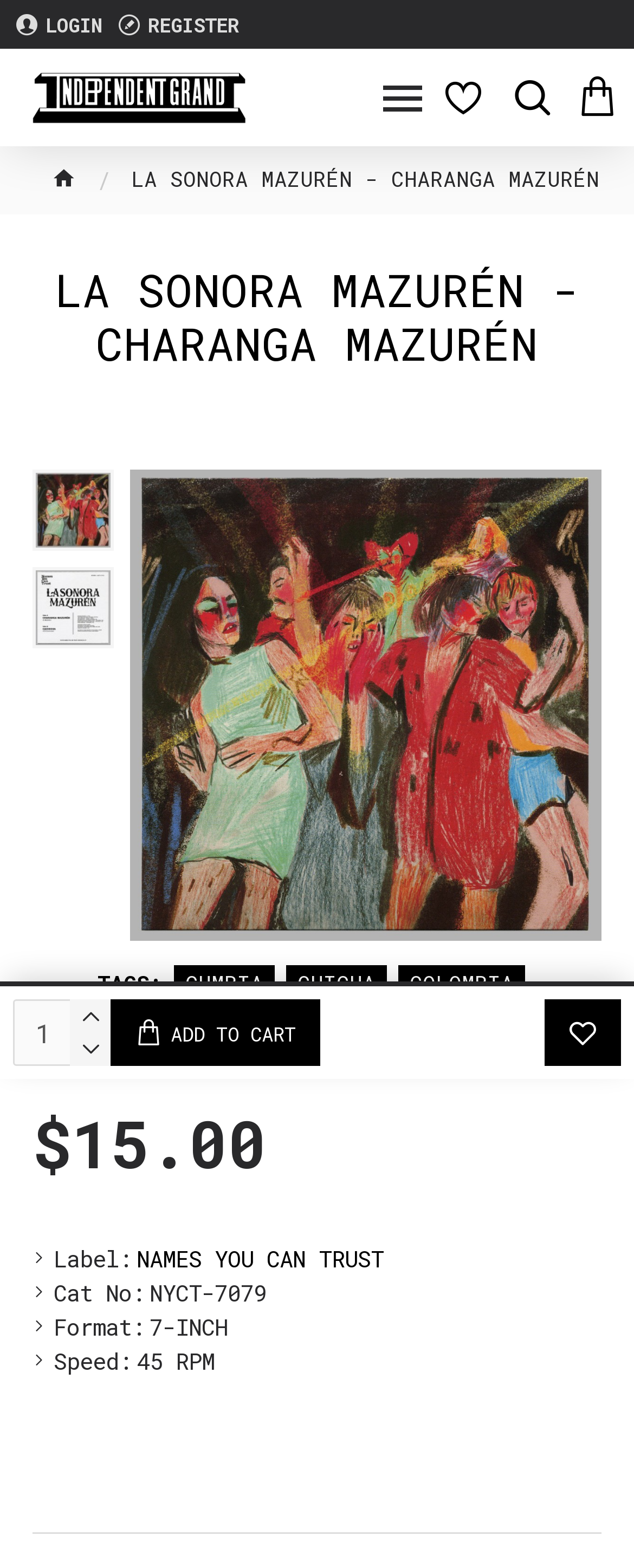What is the speed of the album? Please answer the question using a single word or phrase based on the image.

45 RPM